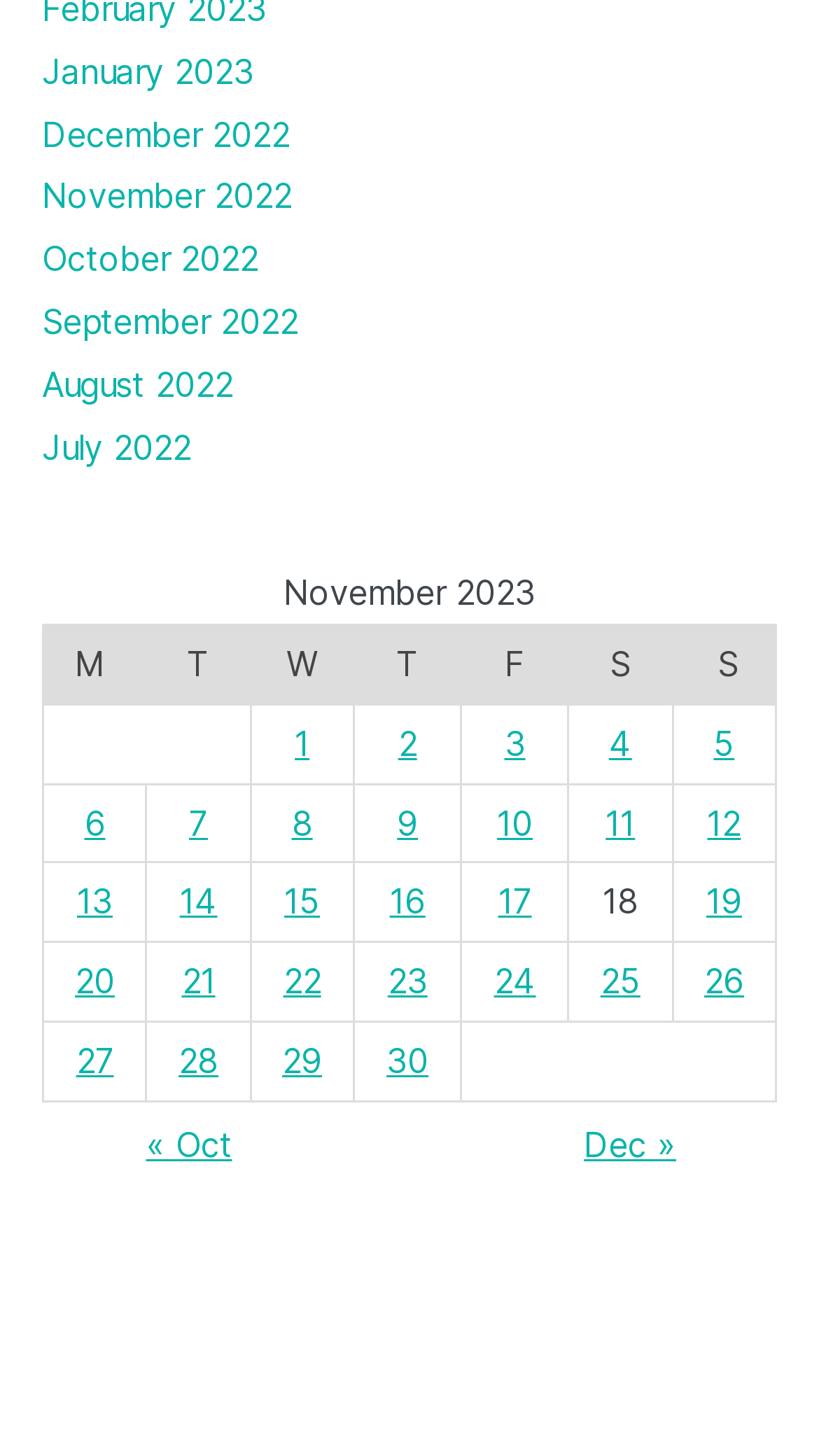What is the day of the week of the first column header?
Provide an in-depth answer to the question, covering all aspects.

The first column header is 'M', which represents Monday.